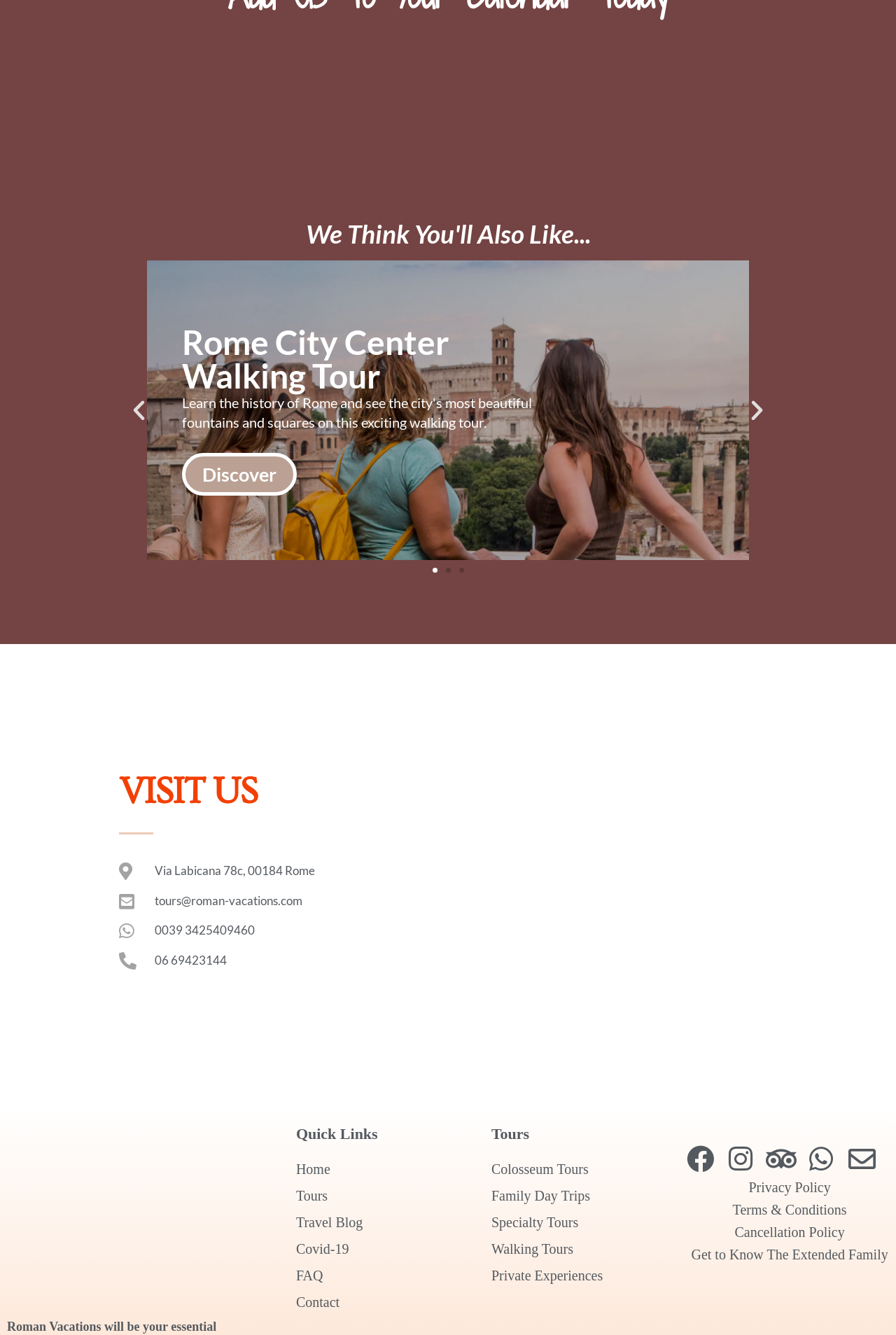Refer to the screenshot and give an in-depth answer to this question: How many buttons are there to navigate the slides?

I counted the number of button elements related to slide navigation, which includes the 'Previous slide', 'Next slide', 'Go to slide 1', 'Go to slide 2', and 'Go to slide 3' buttons, and found a total of 5 buttons.